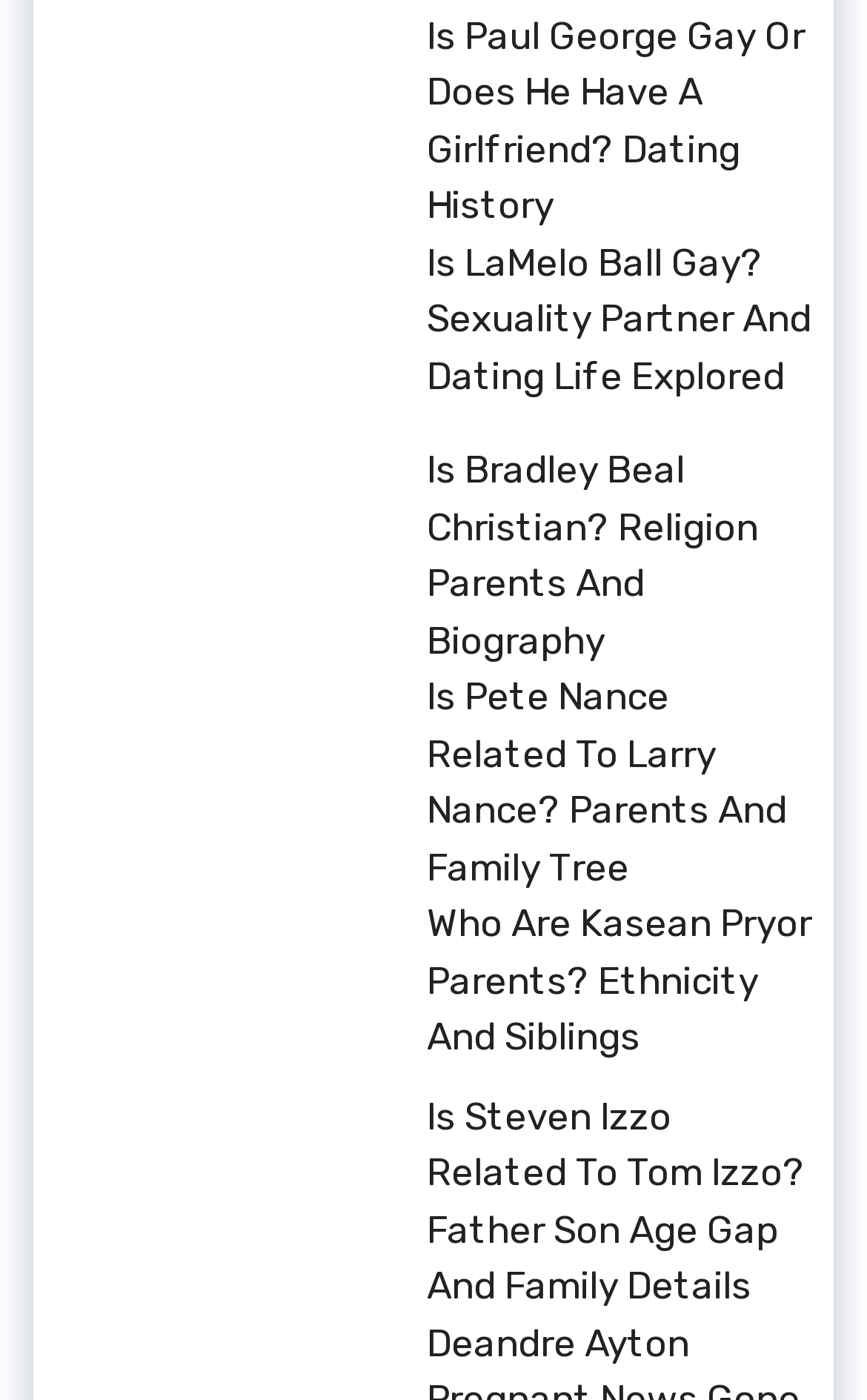Please analyze the image and give a detailed answer to the question:
What is the name of the person in the fifth link?

I looked at the text of the fifth link element, which is 'Who Are Kasean Pryor Parents? Ethnicity And Siblings', and determined that the name of the person is Kasean Pryor.